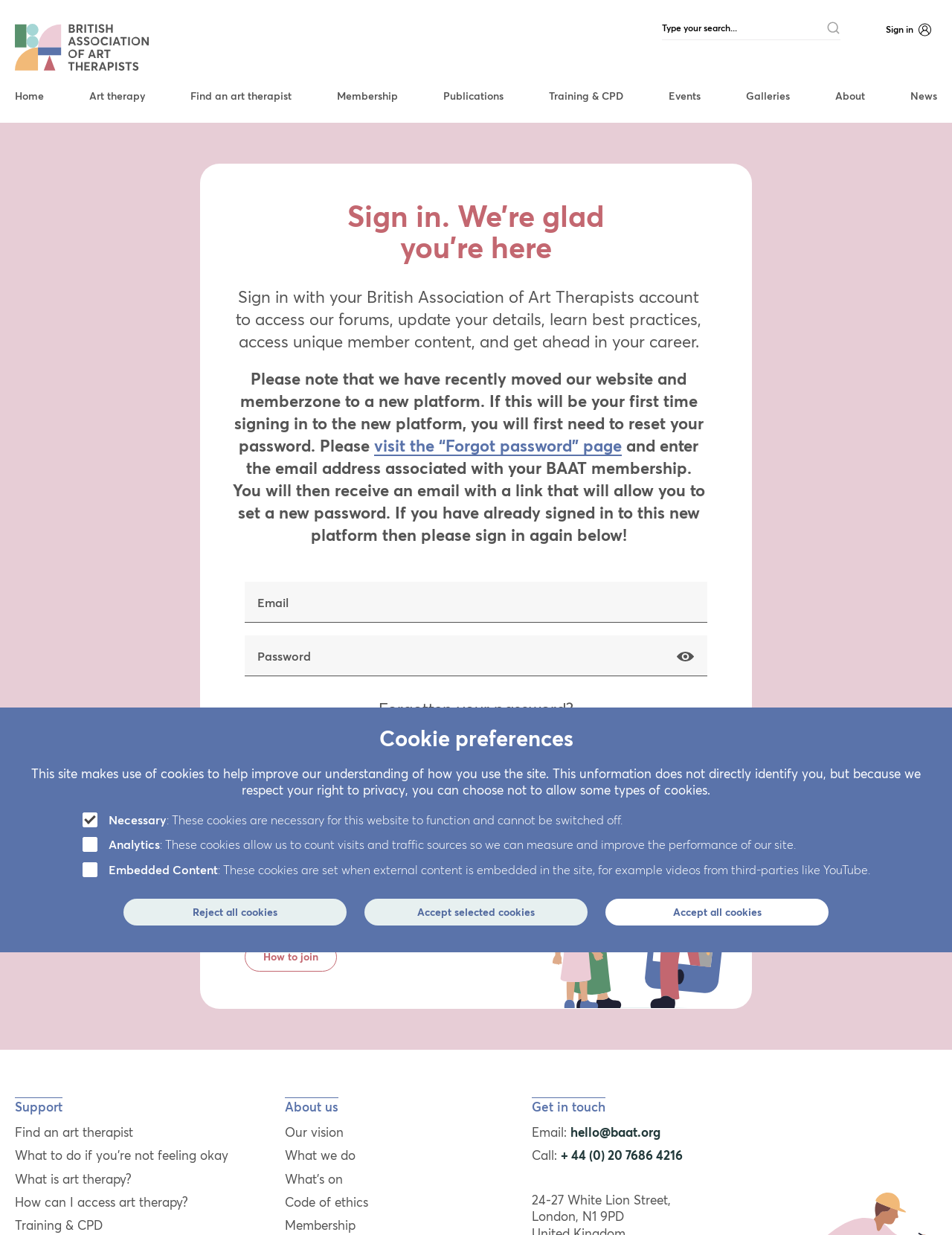Can you identify the bounding box coordinates of the clickable region needed to carry out this instruction: 'Search for something'? The coordinates should be four float numbers within the range of 0 to 1, stated as [left, top, right, bottom].

[0.695, 0.012, 0.883, 0.032]